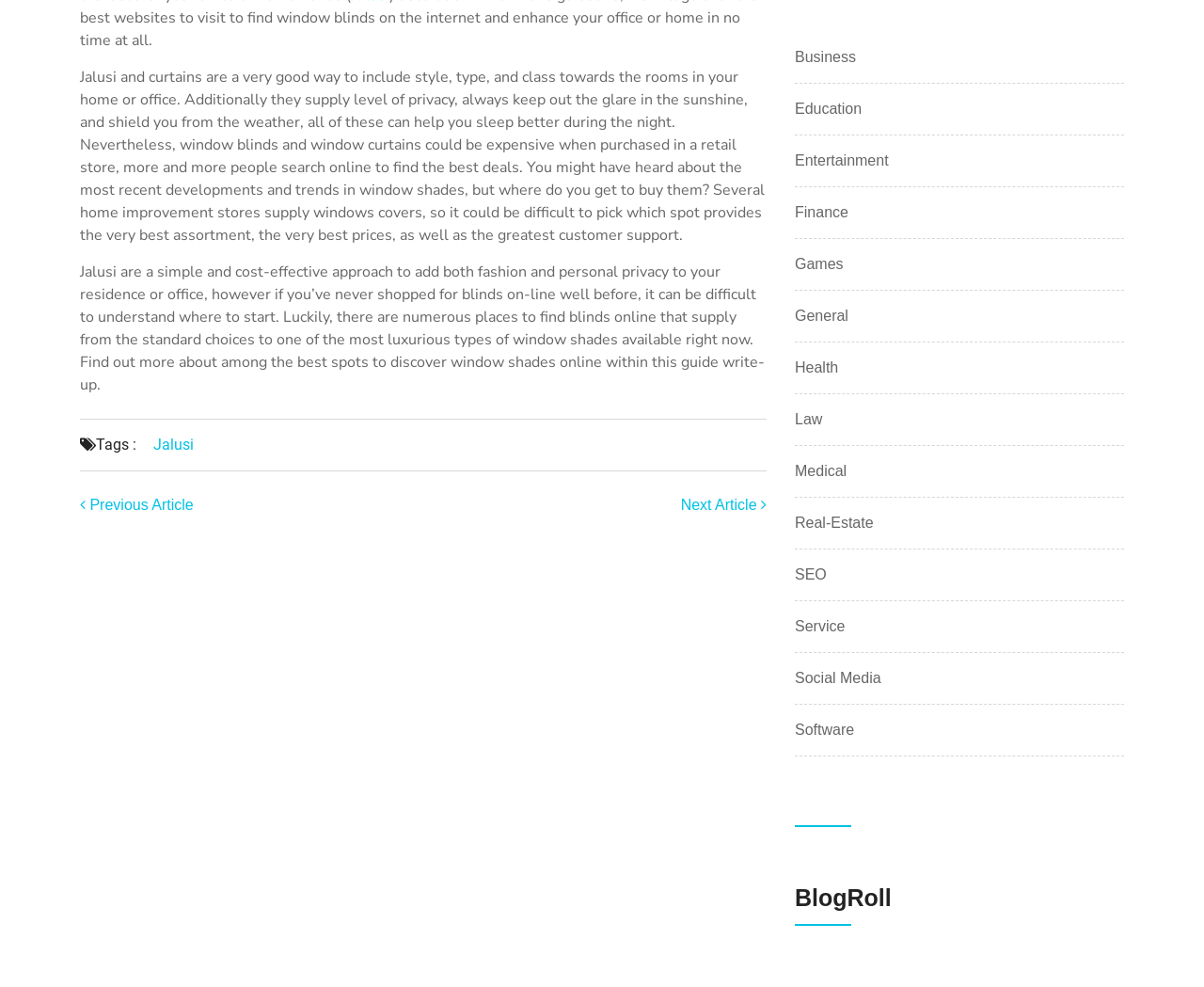Determine the bounding box coordinates for the area you should click to complete the following instruction: "Click on the 'Previous Article' link".

[0.066, 0.503, 0.161, 0.519]